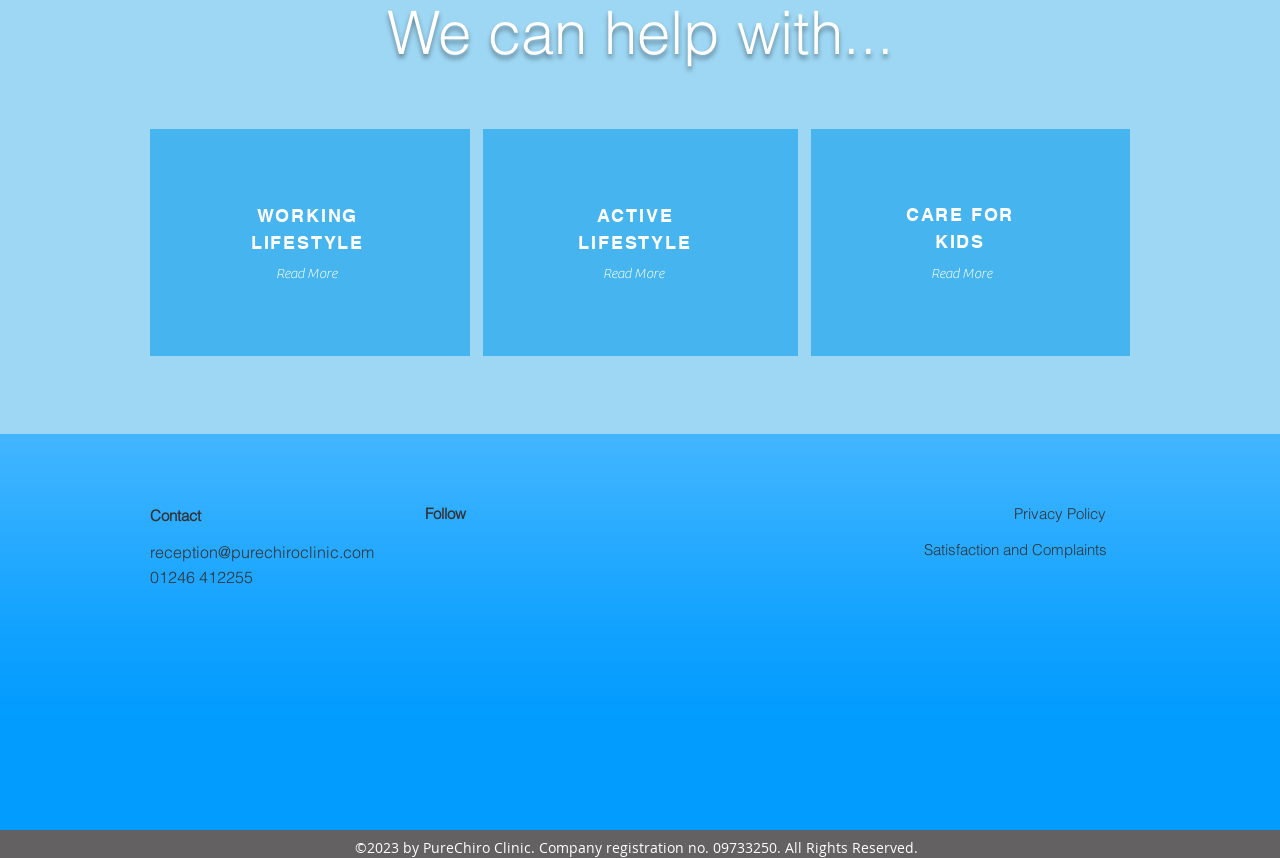Determine the bounding box coordinates of the clickable area required to perform the following instruction: "Send an email to reception". The coordinates should be represented as four float numbers between 0 and 1: [left, top, right, bottom].

[0.117, 0.632, 0.292, 0.655]